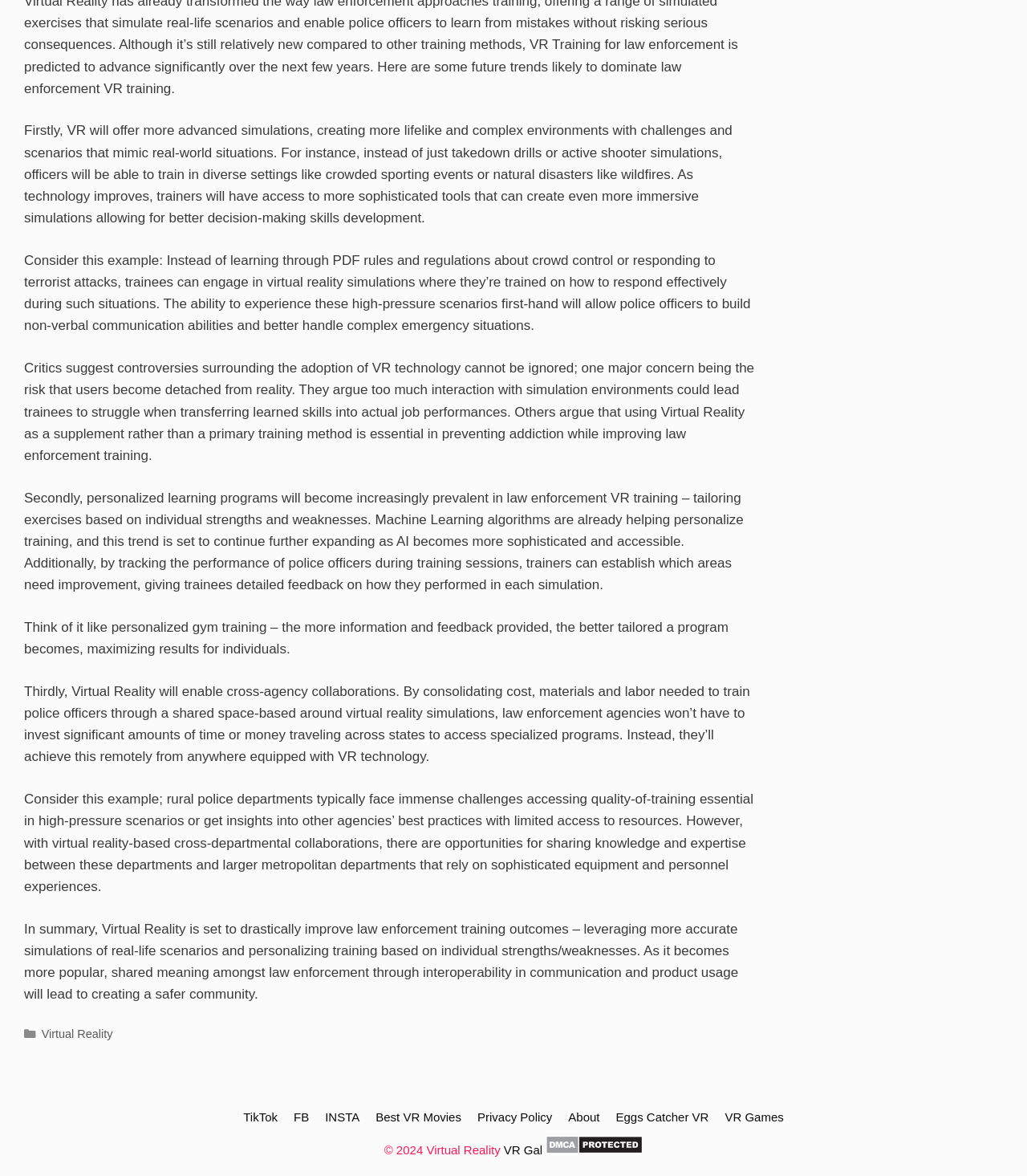Please identify the bounding box coordinates of the clickable region that I should interact with to perform the following instruction: "Visit the 'TikTok' page". The coordinates should be expressed as four float numbers between 0 and 1, i.e., [left, top, right, bottom].

[0.237, 0.944, 0.27, 0.955]